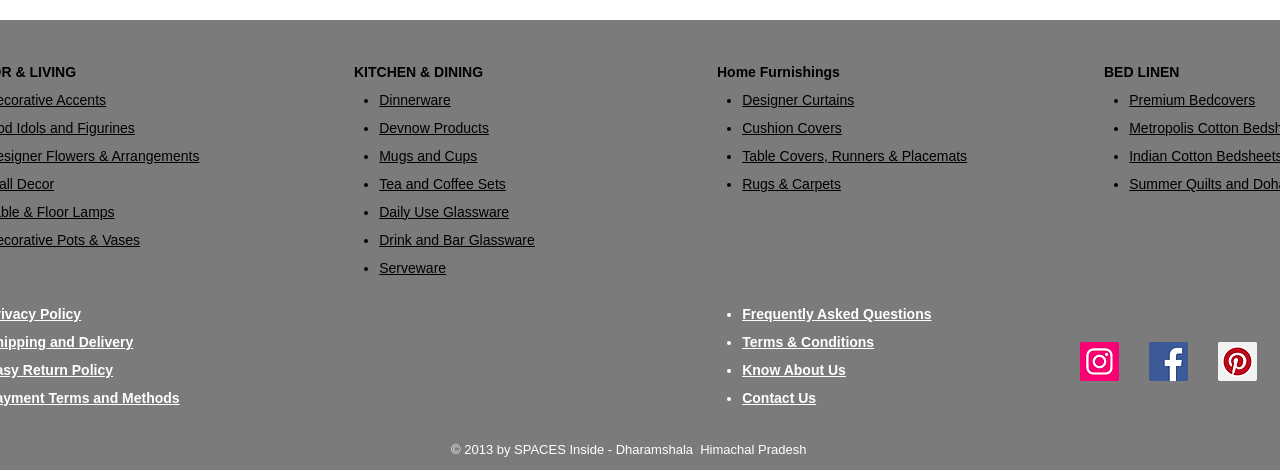What is the name of the company mentioned at the bottom of the page?
Using the image, give a concise answer in the form of a single word or short phrase.

SPACES Inside